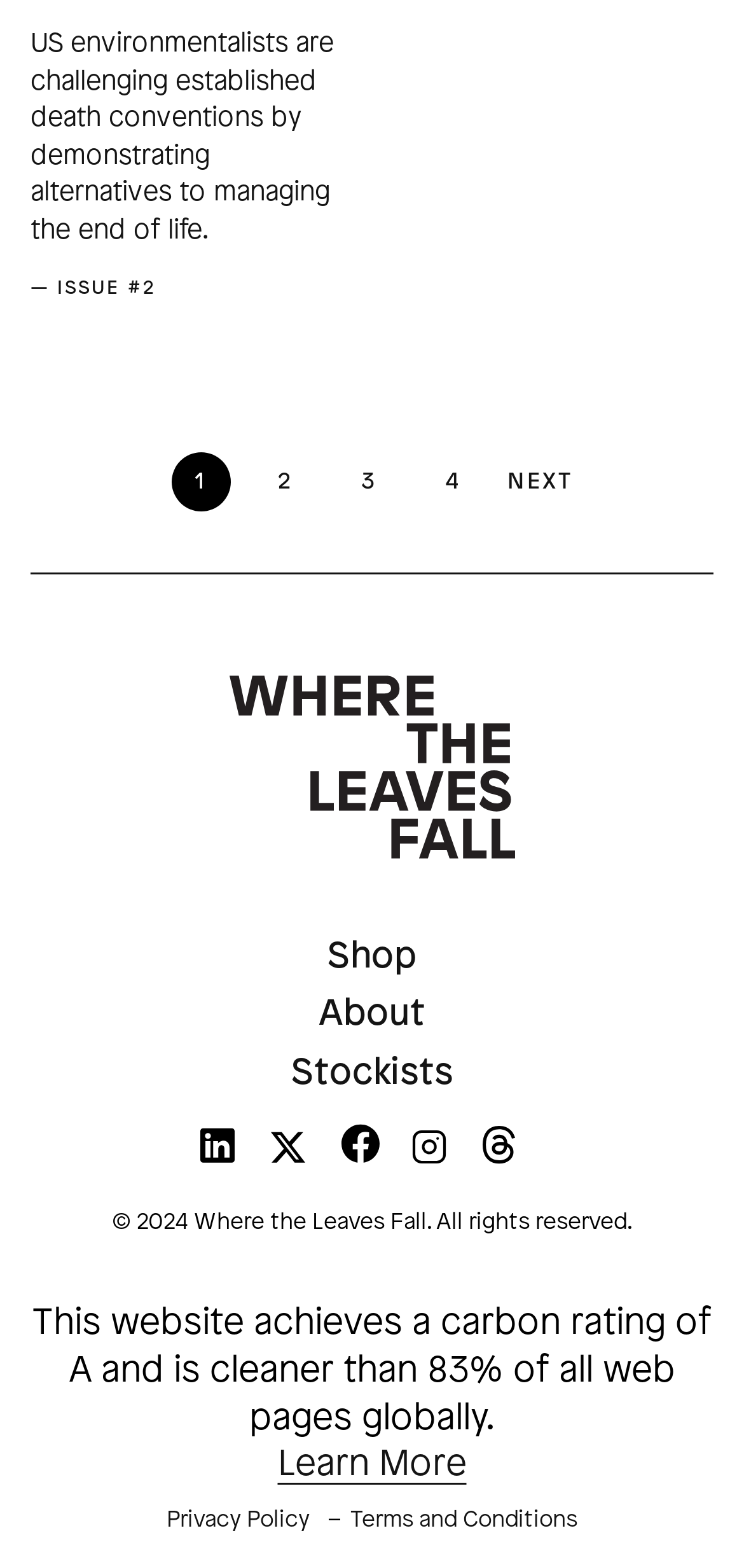What is the carbon rating of this website?
Using the picture, provide a one-word or short phrase answer.

A